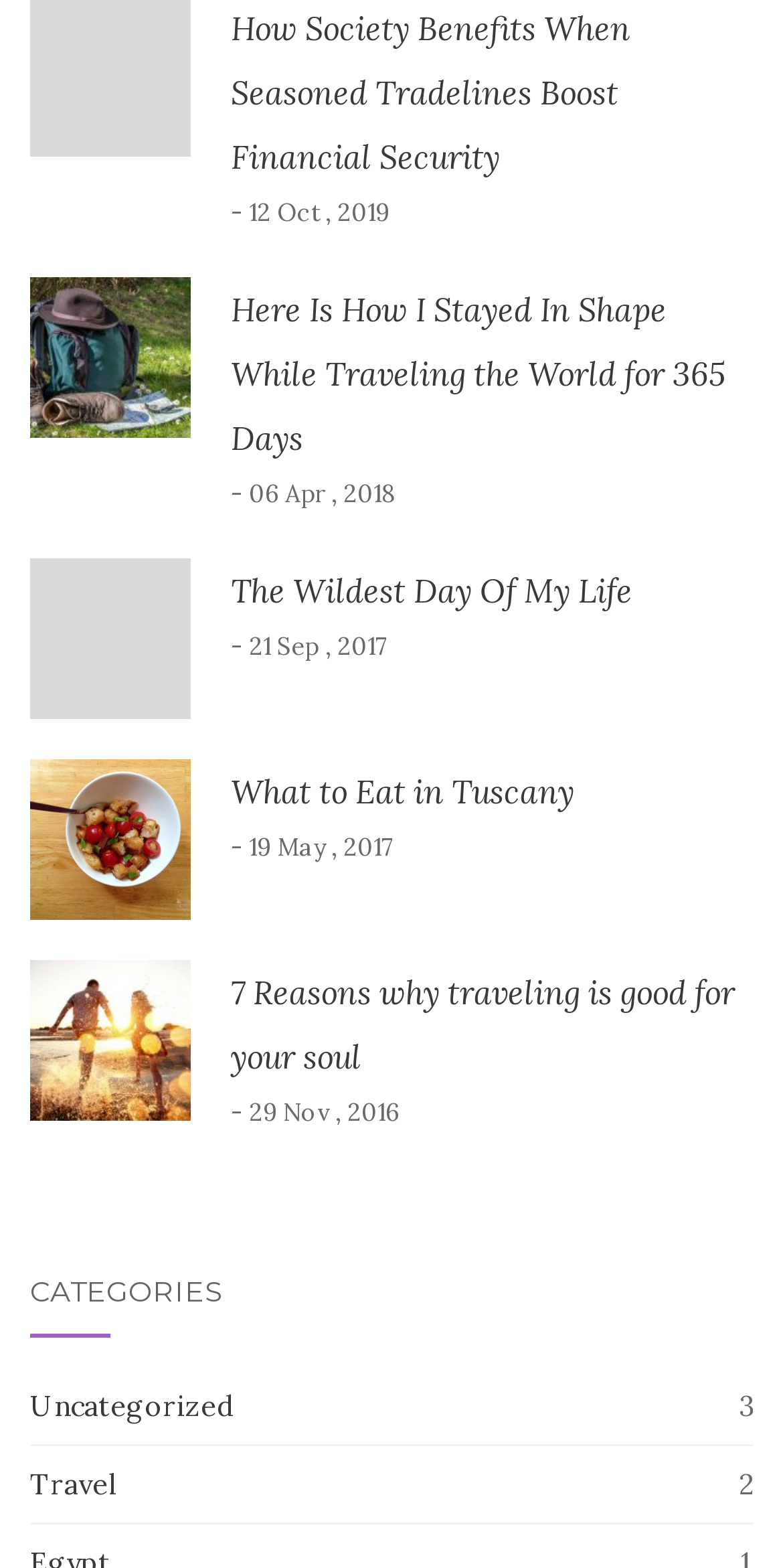Specify the bounding box coordinates (top-left x, top-left y, bottom-right x, bottom-right y) of the UI element in the screenshot that matches this description: What to Eat in Tuscany

[0.295, 0.492, 0.733, 0.518]